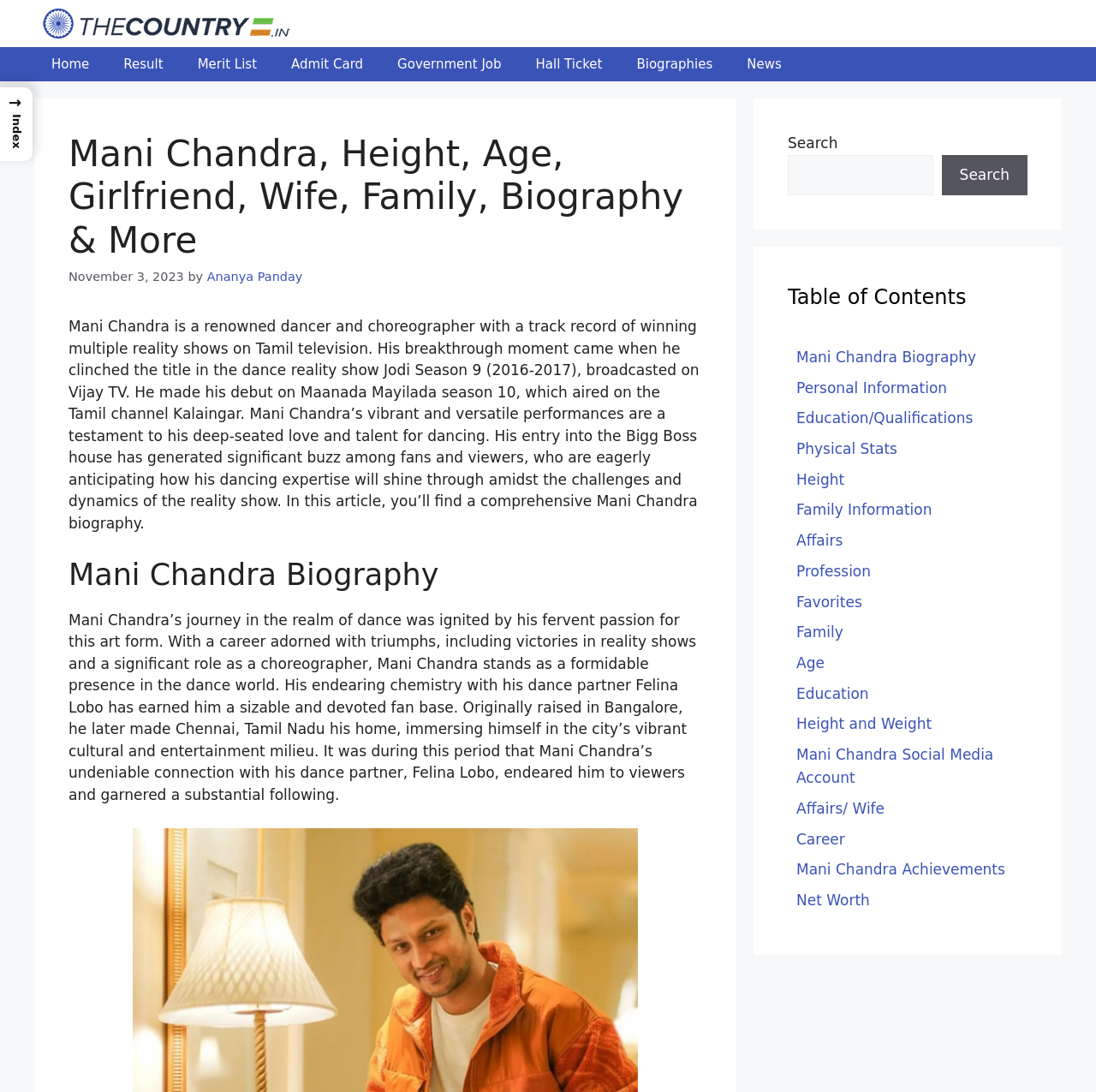What is the name of the TV channel where Mani Chandra made his debut?
Please give a detailed and elaborate answer to the question.

The webpage states that Mani Chandra made his debut on Maanada Mayilada season 10, which aired on the Tamil channel Kalaingar.